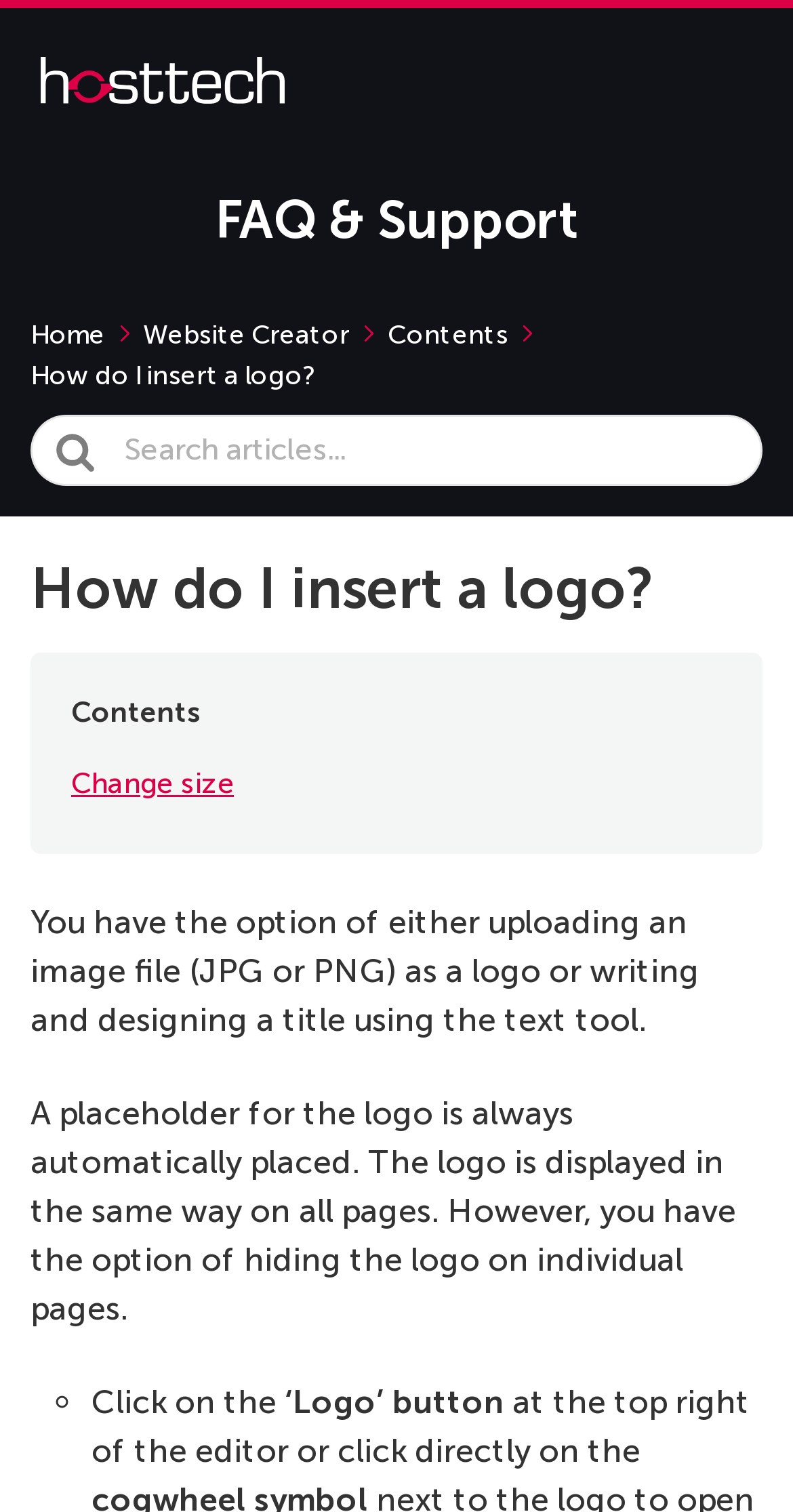Present a detailed account of what is displayed on the webpage.

This webpage is a FAQ page from Hosttech, titled "How do I insert a logo?" The top-left corner of the page features a link to the "hosttech FAQ Datenbank" with an accompanying image. Below this, there is a static text element displaying "FAQ & Support".

The main content area is divided into sections. On the top, there is a navigation menu with links to "Home", "Website Creator", and "Contents", each accompanied by an image. Below this, there is a static text element displaying the title "How do I insert a logo?".

On the left side, there is a search bar with a label "Search For" and a textbox where users can input their search queries. An image of a magnifying glass is located to the right of the search bar.

The main content section begins with a heading "How do I insert a logo?" followed by a paragraph of text explaining the options for inserting a logo, including uploading an image file or designing a title using the text tool. Below this, there is another paragraph of text describing the behavior of the logo on individual pages.

Further down, there is a link to "Change size" and a list with a single item, which provides instructions on how to access the logo feature in the editor. The list item consists of three static text elements: "Click on the", "‘Logo’ button", and "at the top right of the editor or click directly on the".